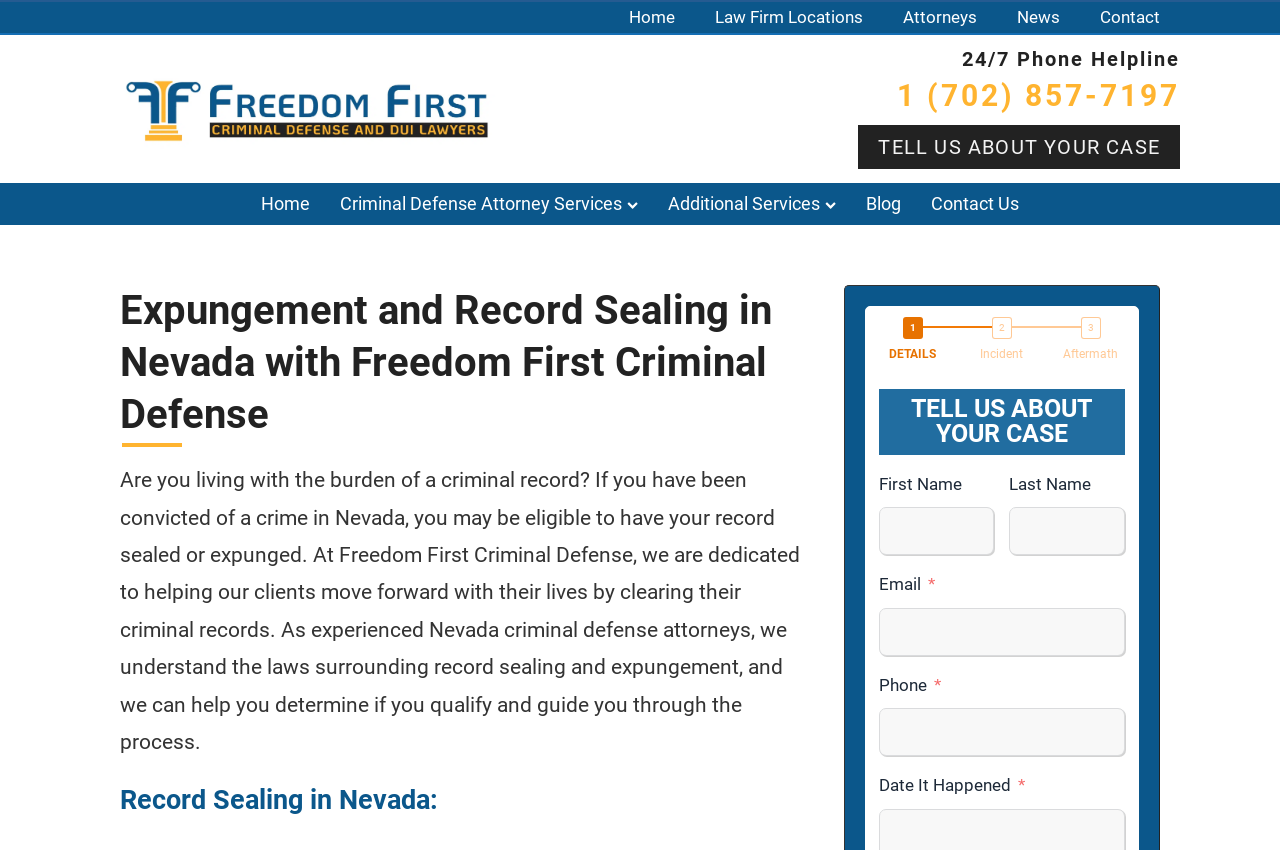Locate the bounding box coordinates of the element's region that should be clicked to carry out the following instruction: "Click the 'Criminal Defense Attorney Services' link". The coordinates need to be four float numbers between 0 and 1, i.e., [left, top, right, bottom].

[0.262, 0.215, 0.502, 0.265]